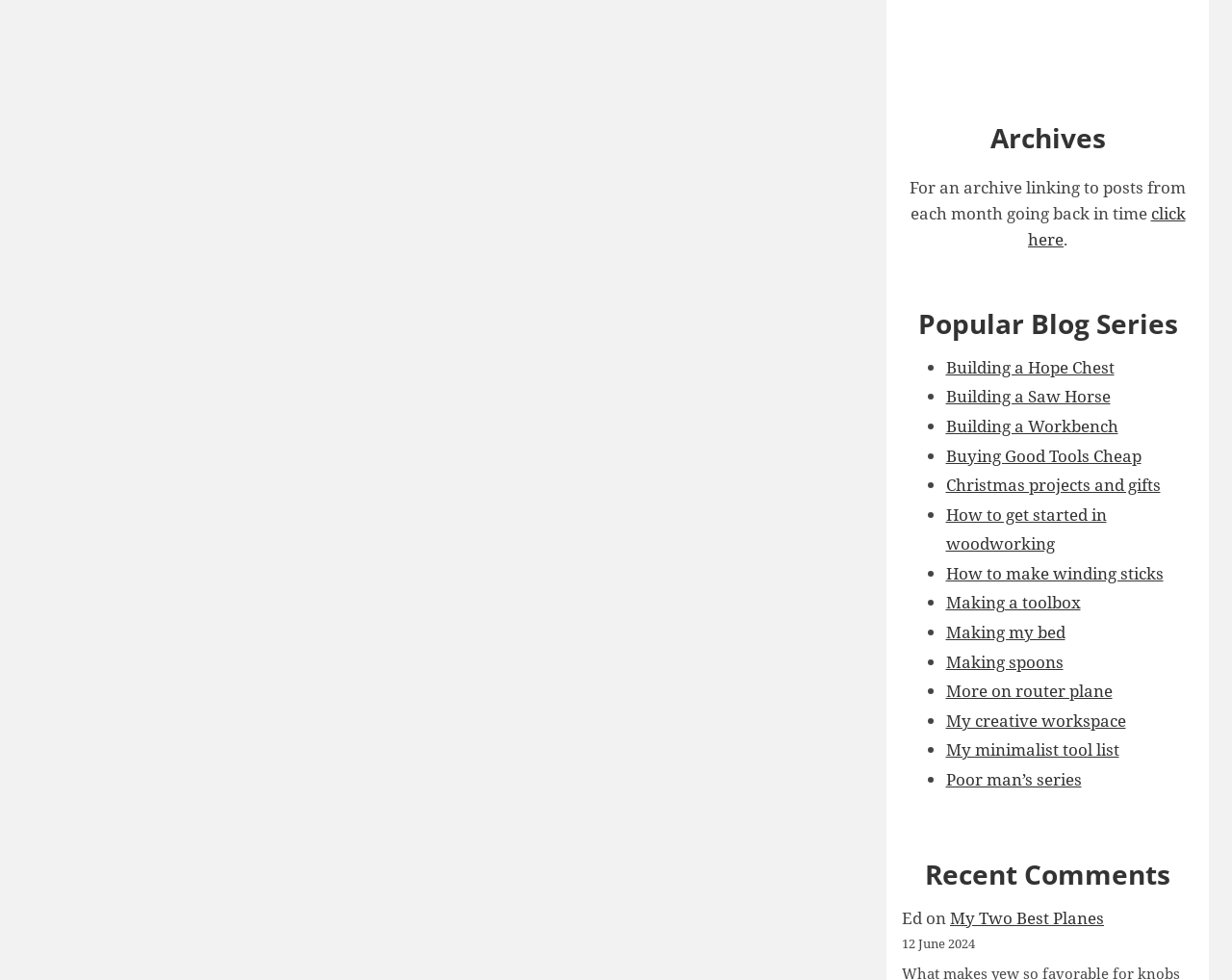Provide the bounding box coordinates of the section that needs to be clicked to accomplish the following instruction: "click on 'Building a Hope Chest'."

[0.768, 0.363, 0.904, 0.386]